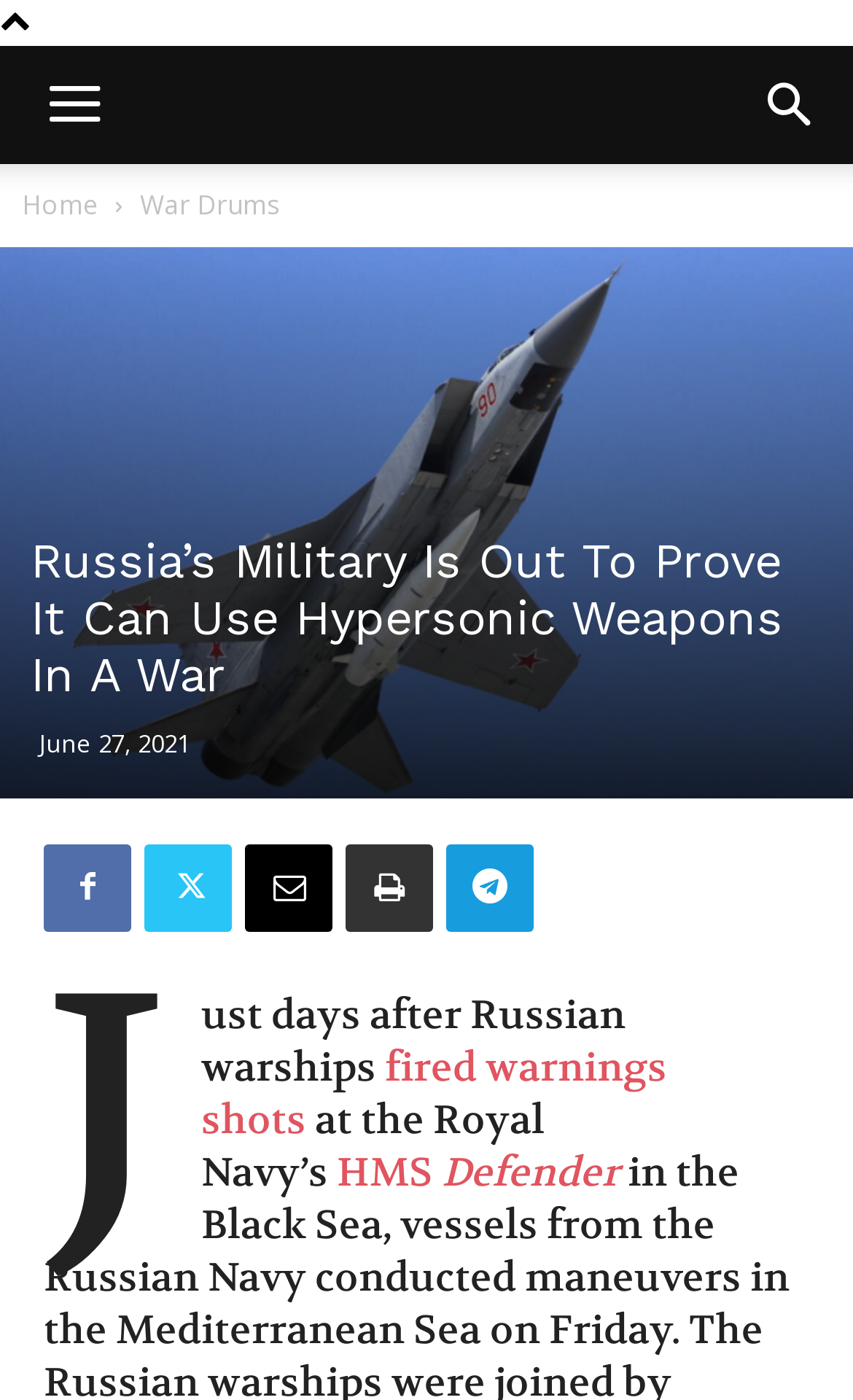What is the name of the Royal Navy's ship?
Answer the question with a detailed and thorough explanation.

I found the name of the Royal Navy's ship by reading the text in the article, which mentions 'the Royal Navy’s HMS Defender'.